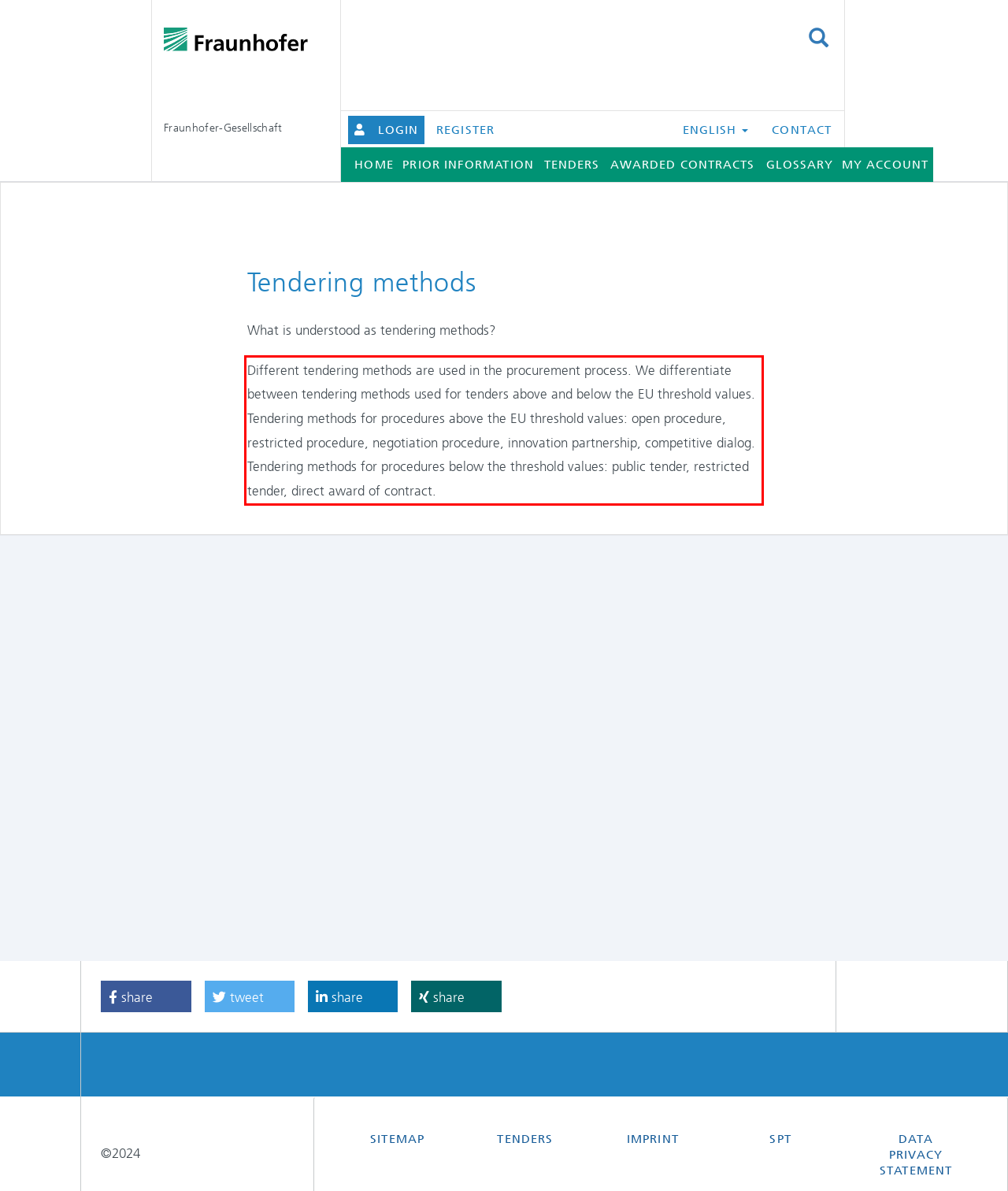You have a screenshot with a red rectangle around a UI element. Recognize and extract the text within this red bounding box using OCR.

Different tendering methods are used in the procurement process. We differentiate between tendering methods used for tenders above and below the EU threshold values. Tendering methods for procedures above the EU threshold values: open procedure, restricted procedure, negotiation procedure, innovation partnership, competitive dialog. Tendering methods for procedures below the threshold values: public tender, restricted tender, direct award of contract.